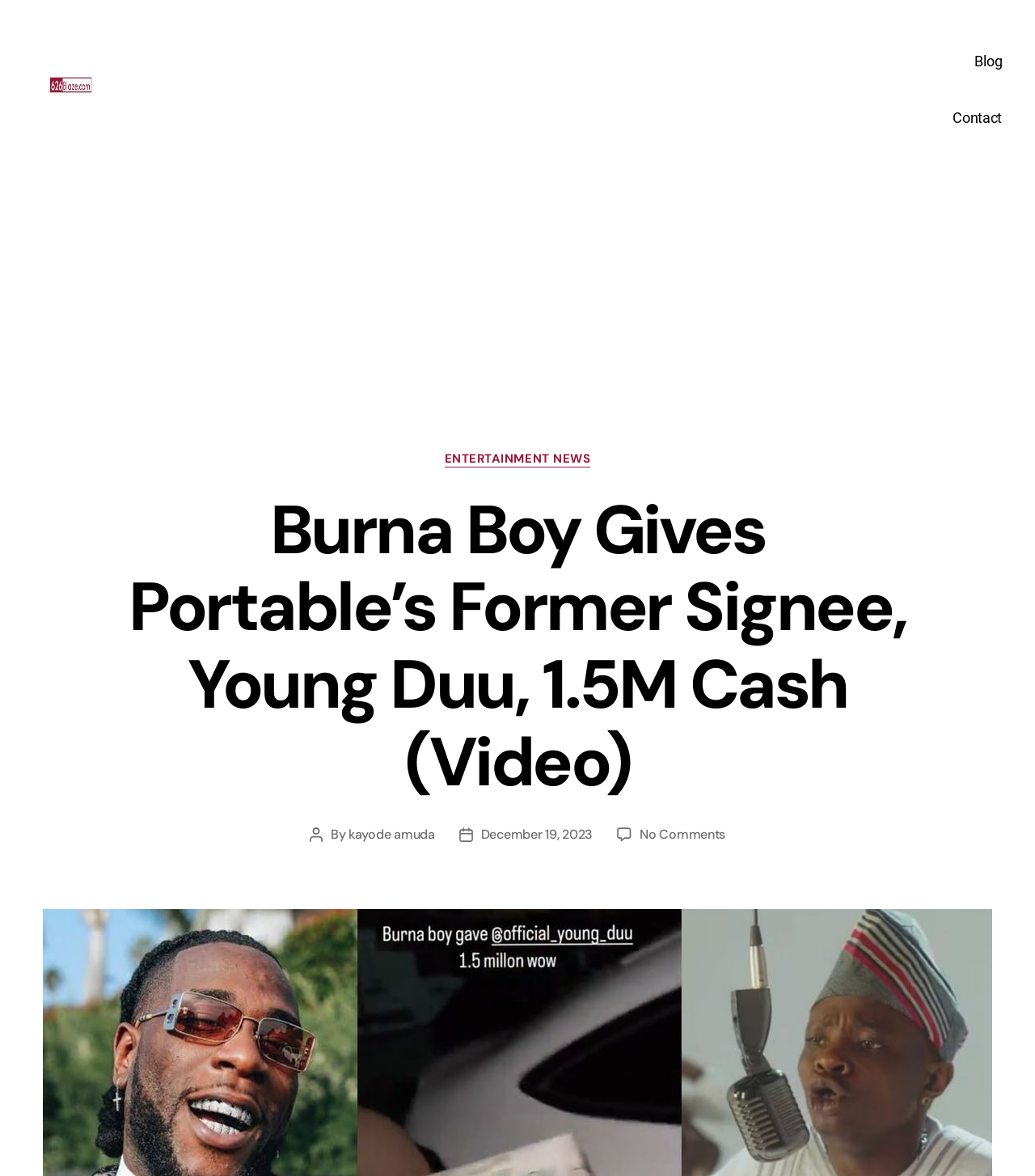Using the given element description, provide the bounding box coordinates (top-left x, top-left y, bottom-right x, bottom-right y) for the corresponding UI element in the screenshot: Contact

[0.384, 0.094, 0.968, 0.107]